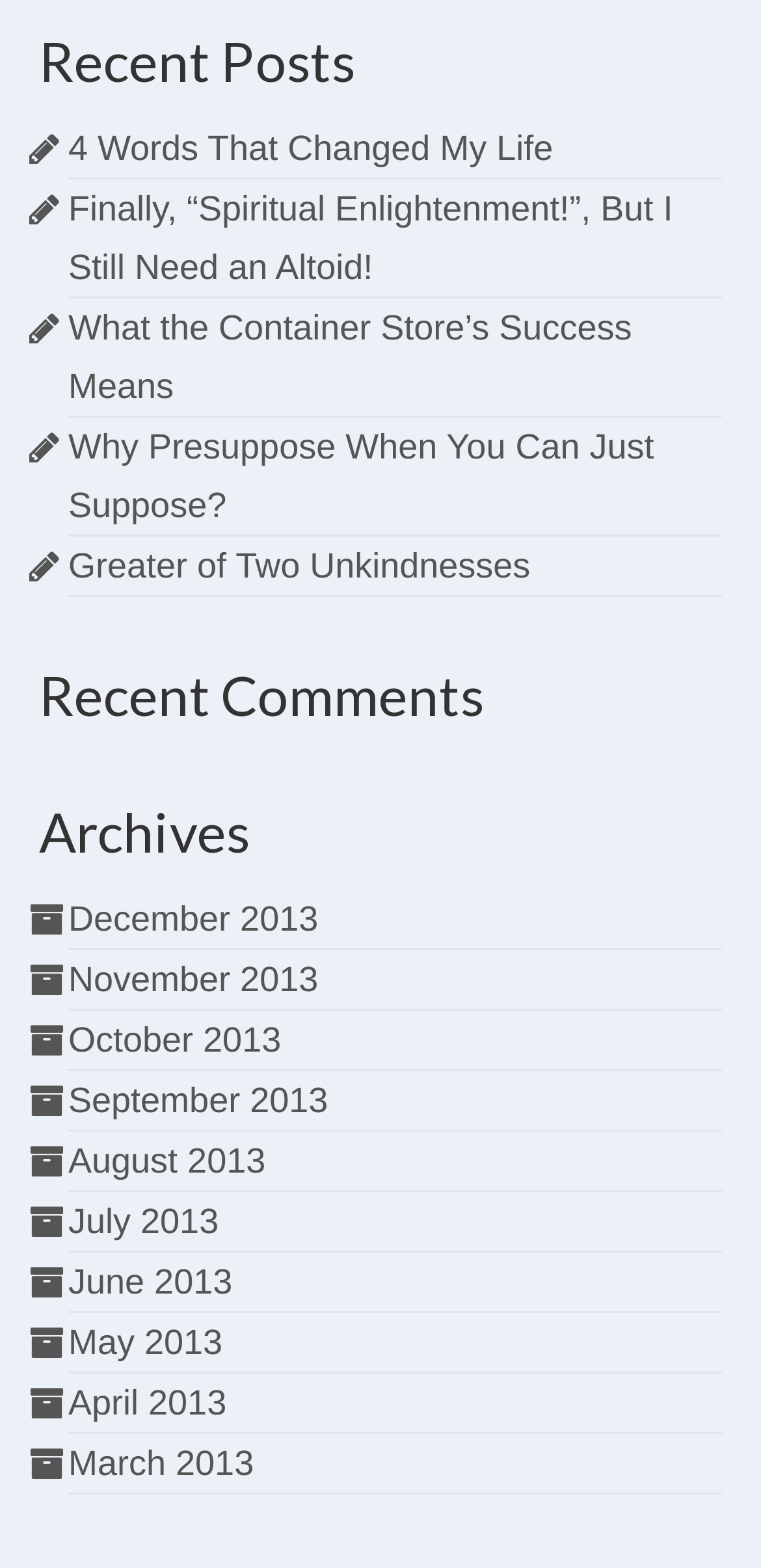Identify the bounding box coordinates of the area that should be clicked in order to complete the given instruction: "Read the blog". The bounding box coordinates should be four float numbers between 0 and 1, i.e., [left, top, right, bottom].

None